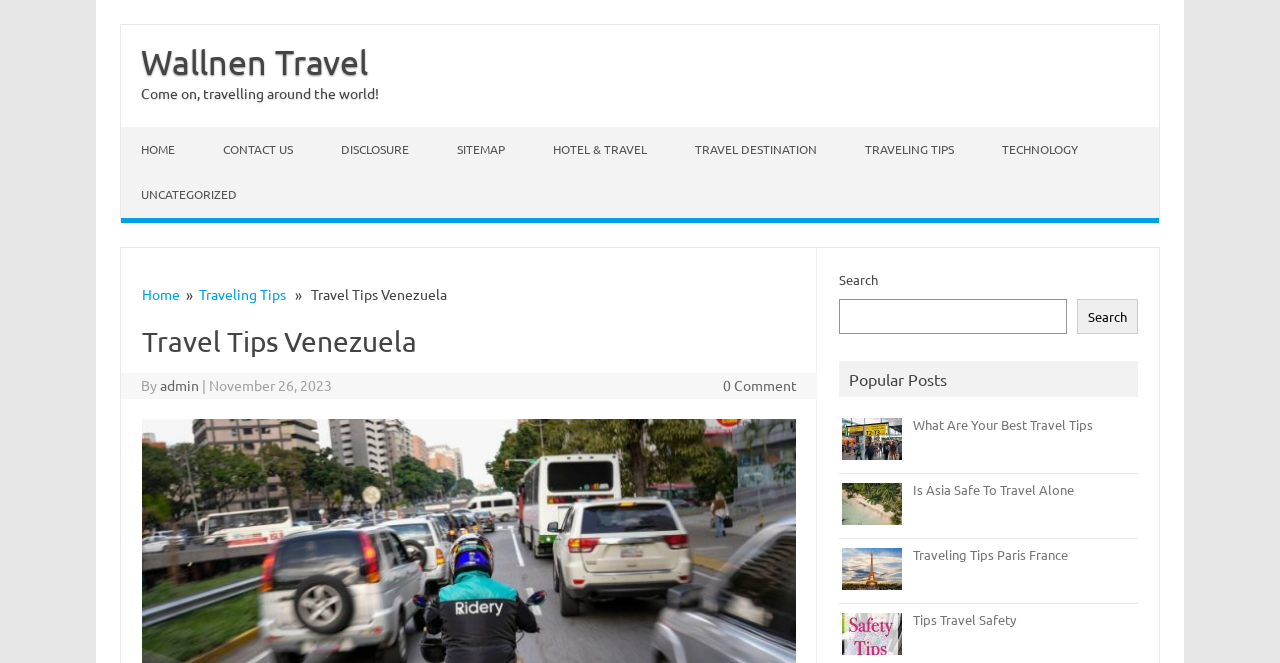Please reply with a single word or brief phrase to the question: 
What are the main categories of the website?

HOME, CONTACT US, etc.